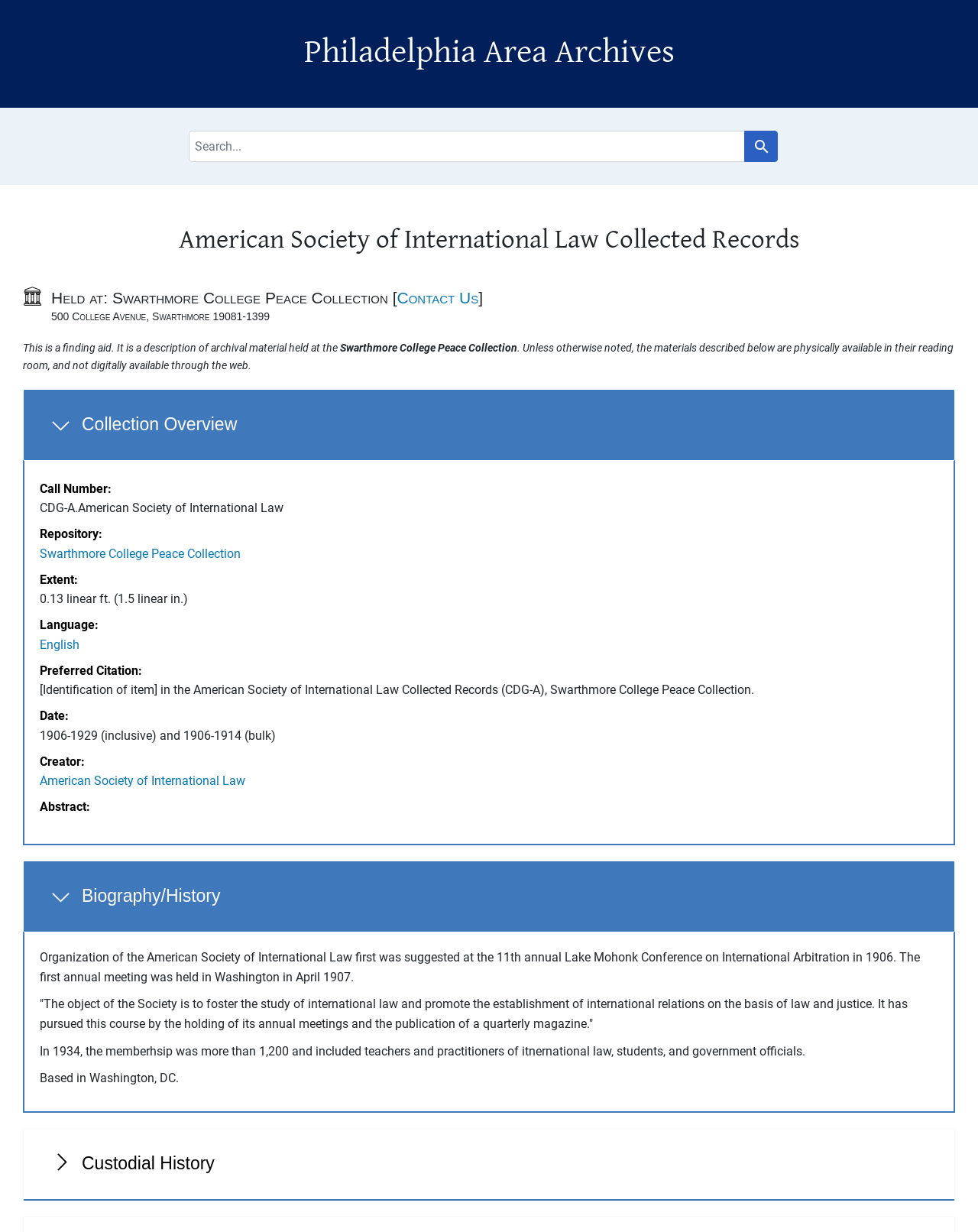Specify the bounding box coordinates of the element's area that should be clicked to execute the given instruction: "Search for records". The coordinates should be four float numbers between 0 and 1, i.e., [left, top, right, bottom].

[0.193, 0.106, 0.807, 0.132]